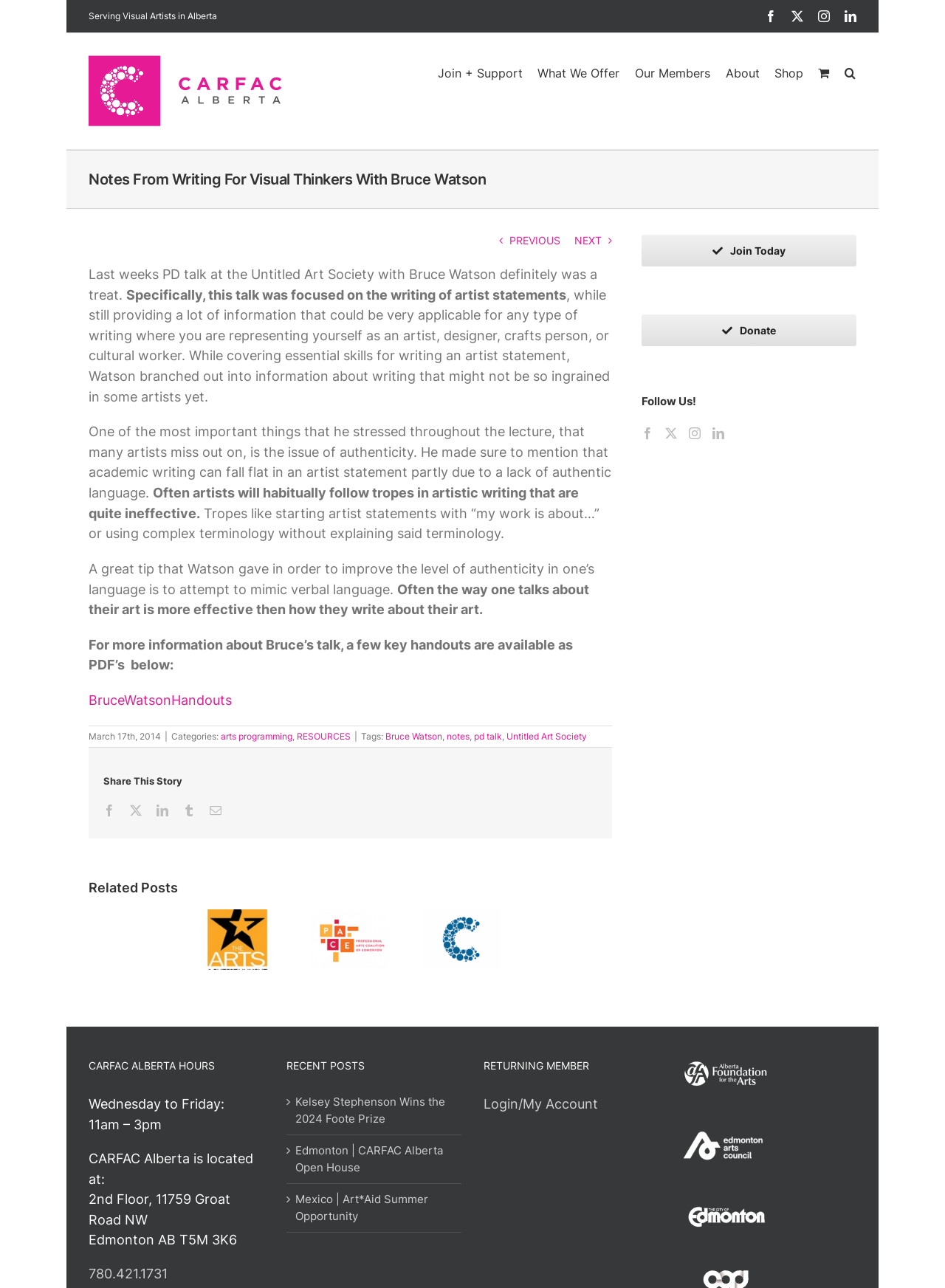Determine the bounding box coordinates for the clickable element to execute this instruction: "Click on the 'BruceWatsonHandouts' link". Provide the coordinates as four float numbers between 0 and 1, i.e., [left, top, right, bottom].

[0.094, 0.537, 0.245, 0.55]